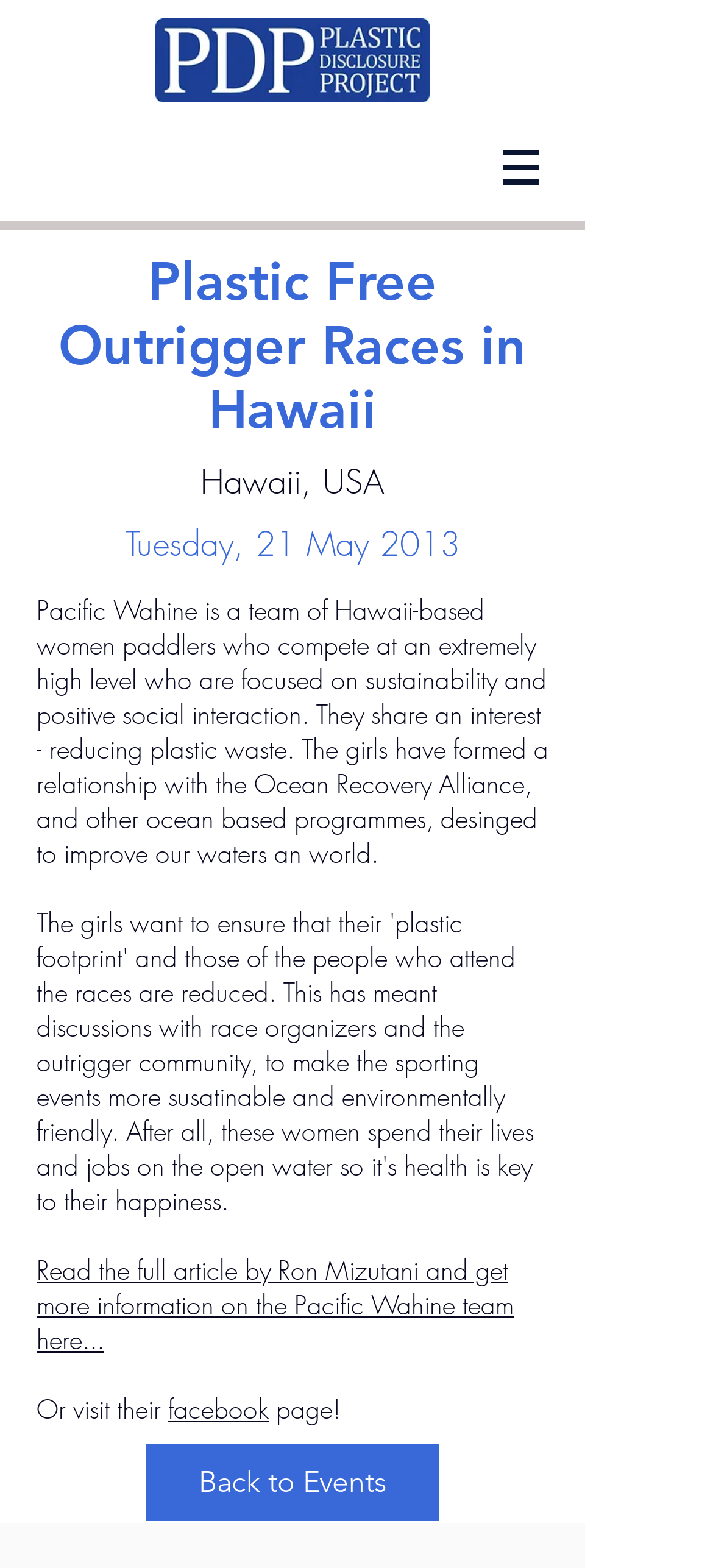Give a one-word or one-phrase response to the question:
What is the organization that the team has formed a relationship with?

Ocean Recovery Alliance